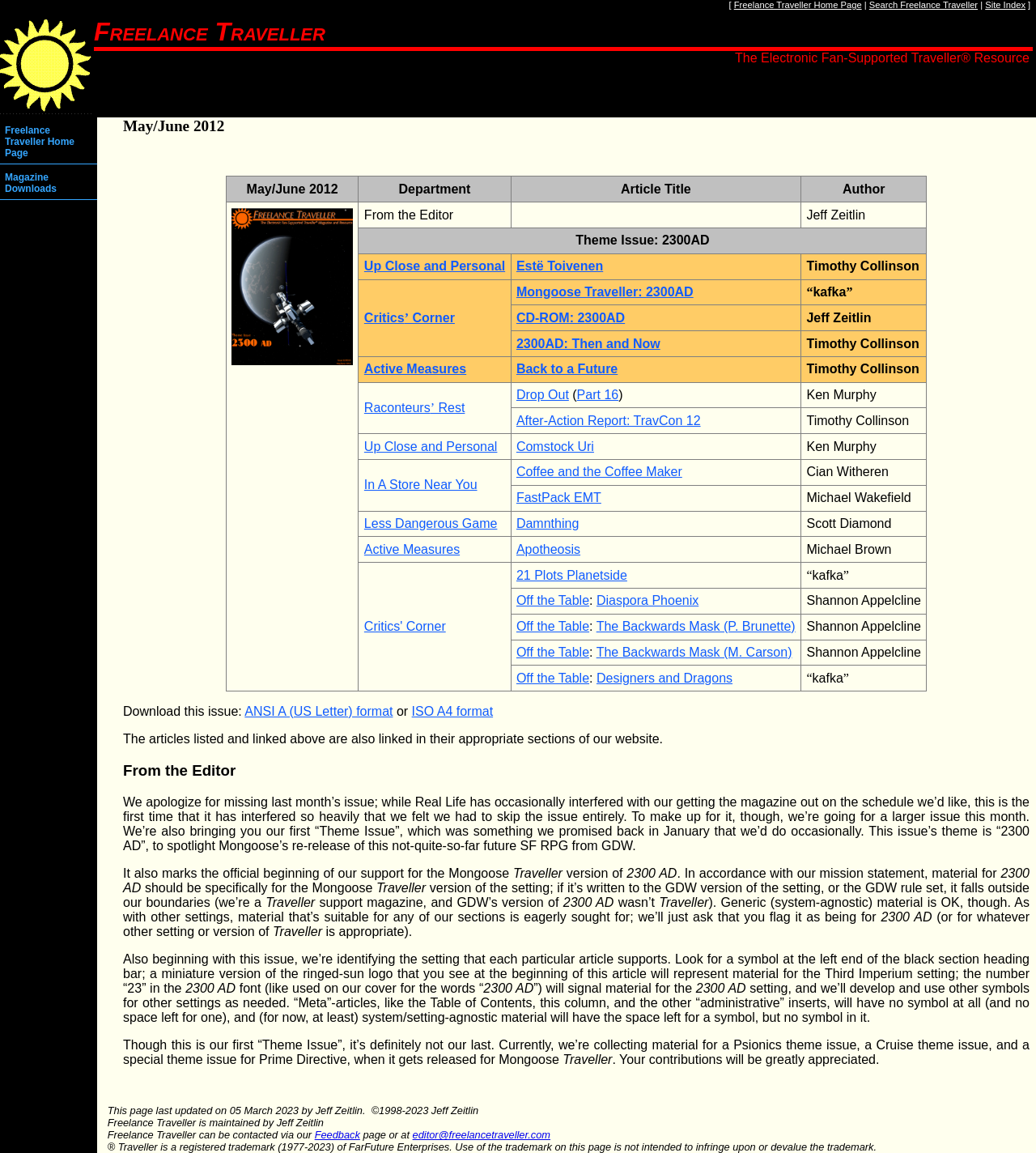What type of resource is this webpage?
Refer to the image and provide a one-word or short phrase answer.

Electronic fan-supported Traveller resource